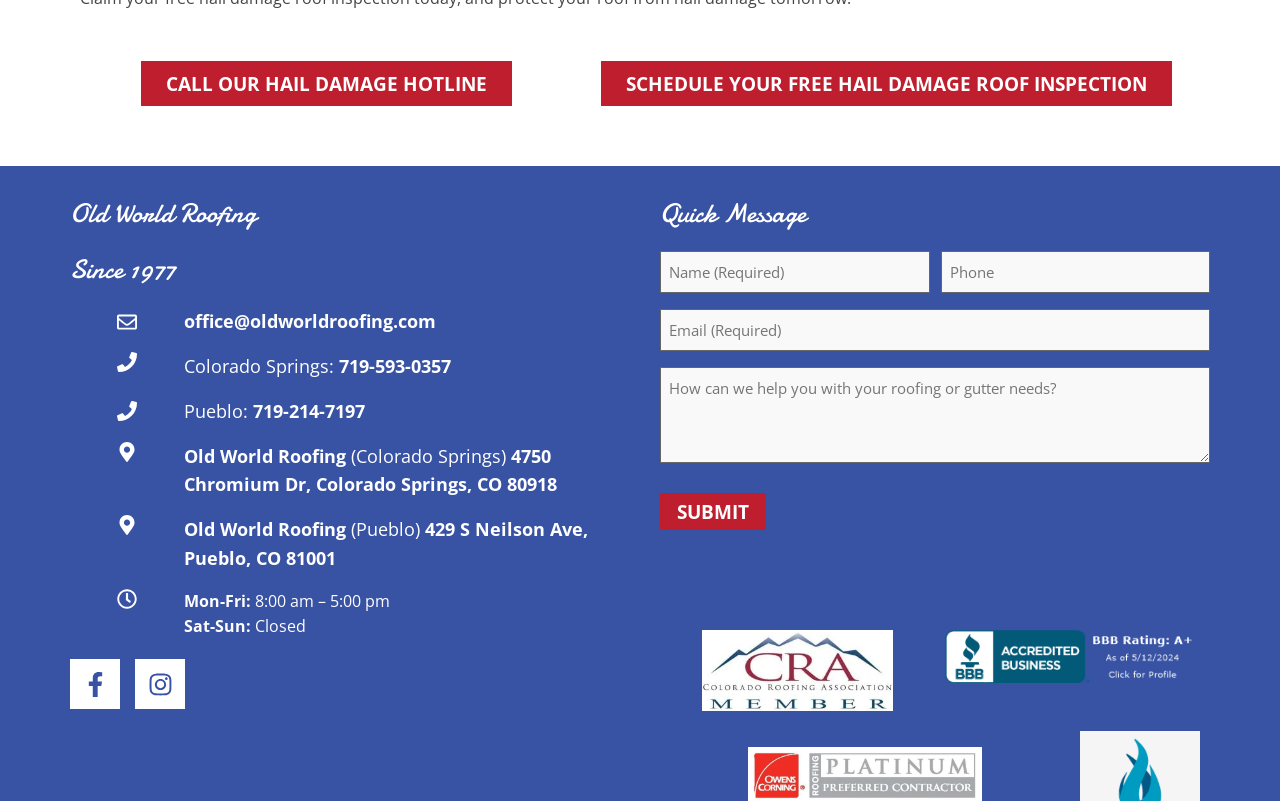Provide a short answer using a single word or phrase for the following question: 
What is the name of the association displayed at the bottom of the page?

Colorado Roofing Association